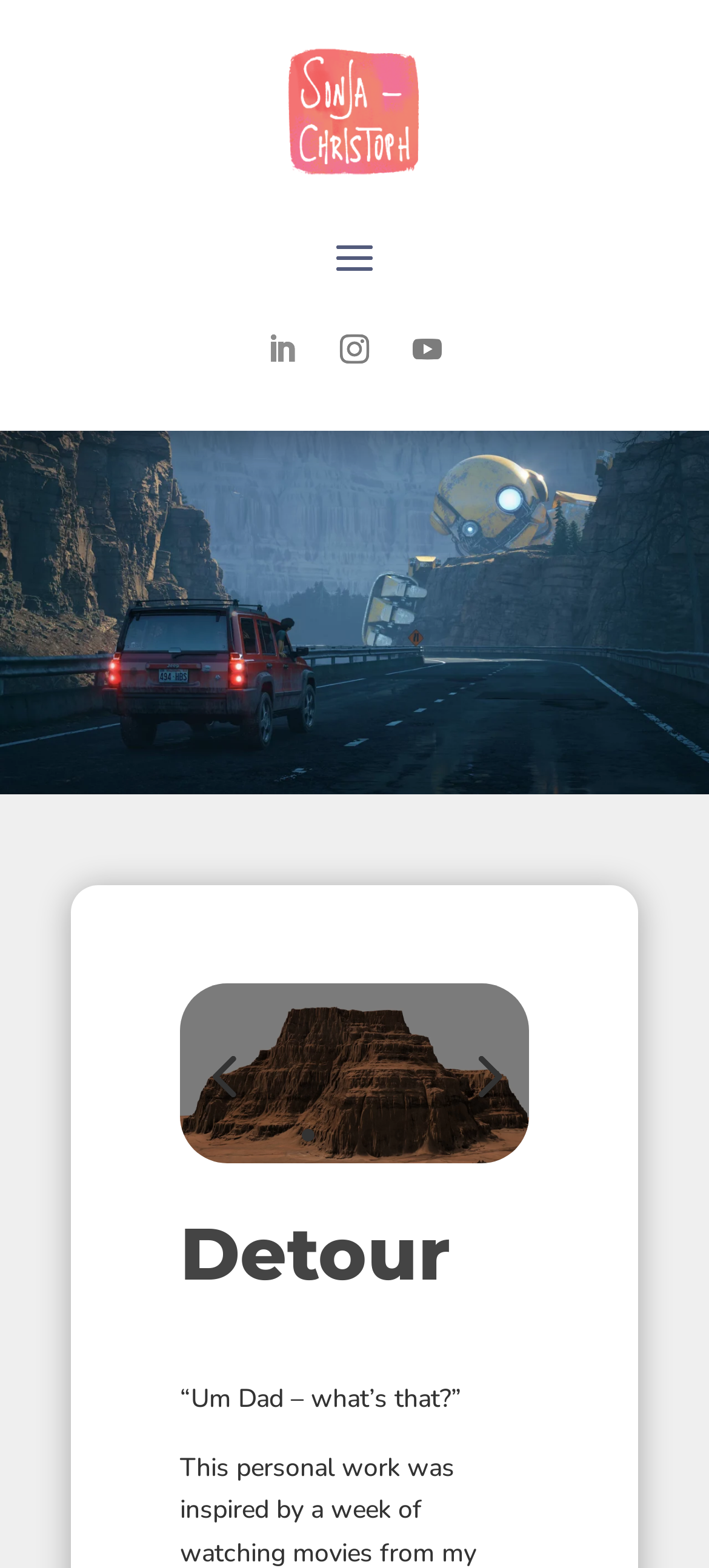Use a single word or phrase to answer the following:
What is the text of the heading element?

Detour